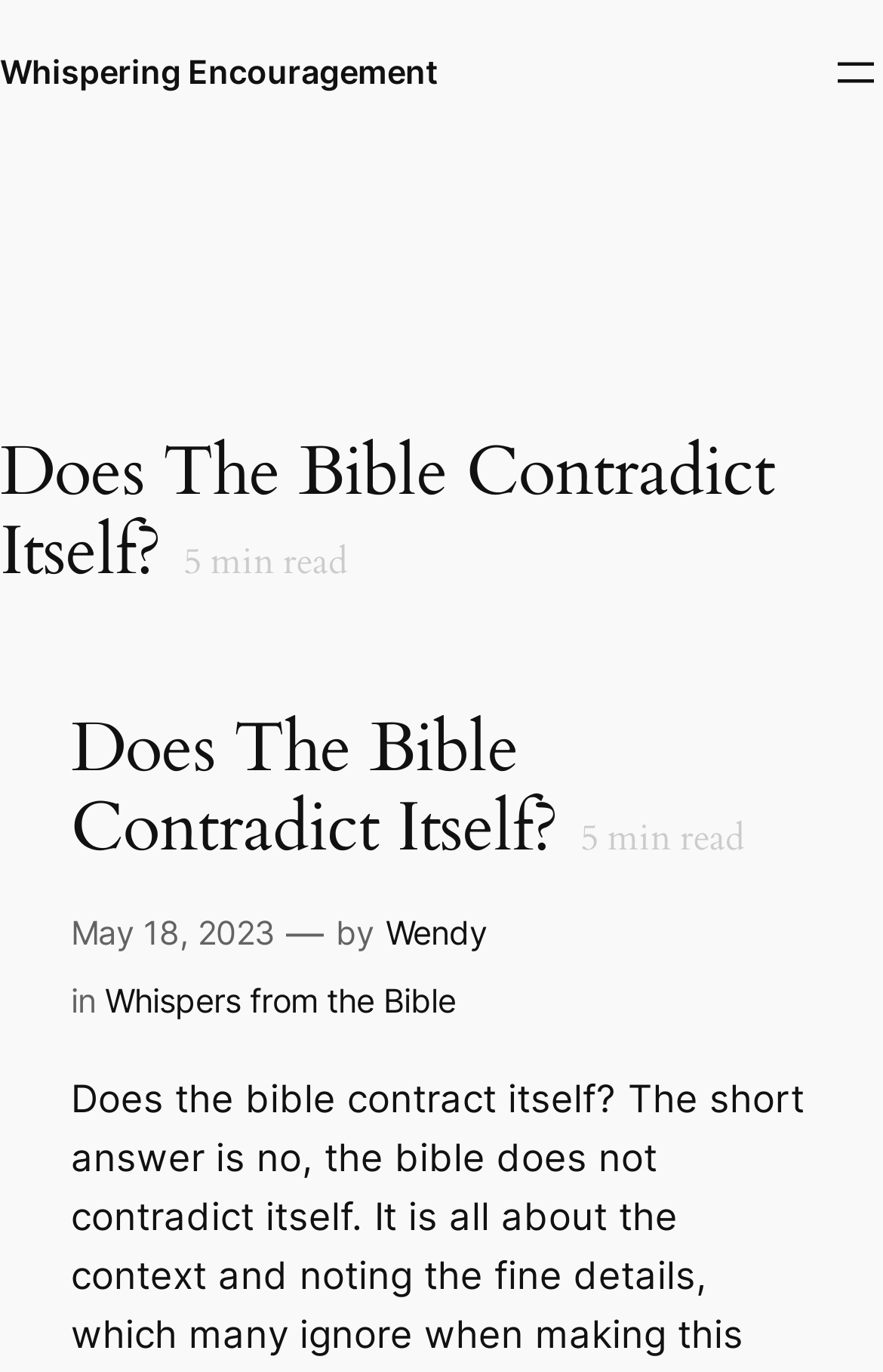Examine the image carefully and respond to the question with a detailed answer: 
What is the date of the article?

I found the date of the article by looking at the text following the time icon, which is 'May 18, 2023', indicating that the article was published on this date.